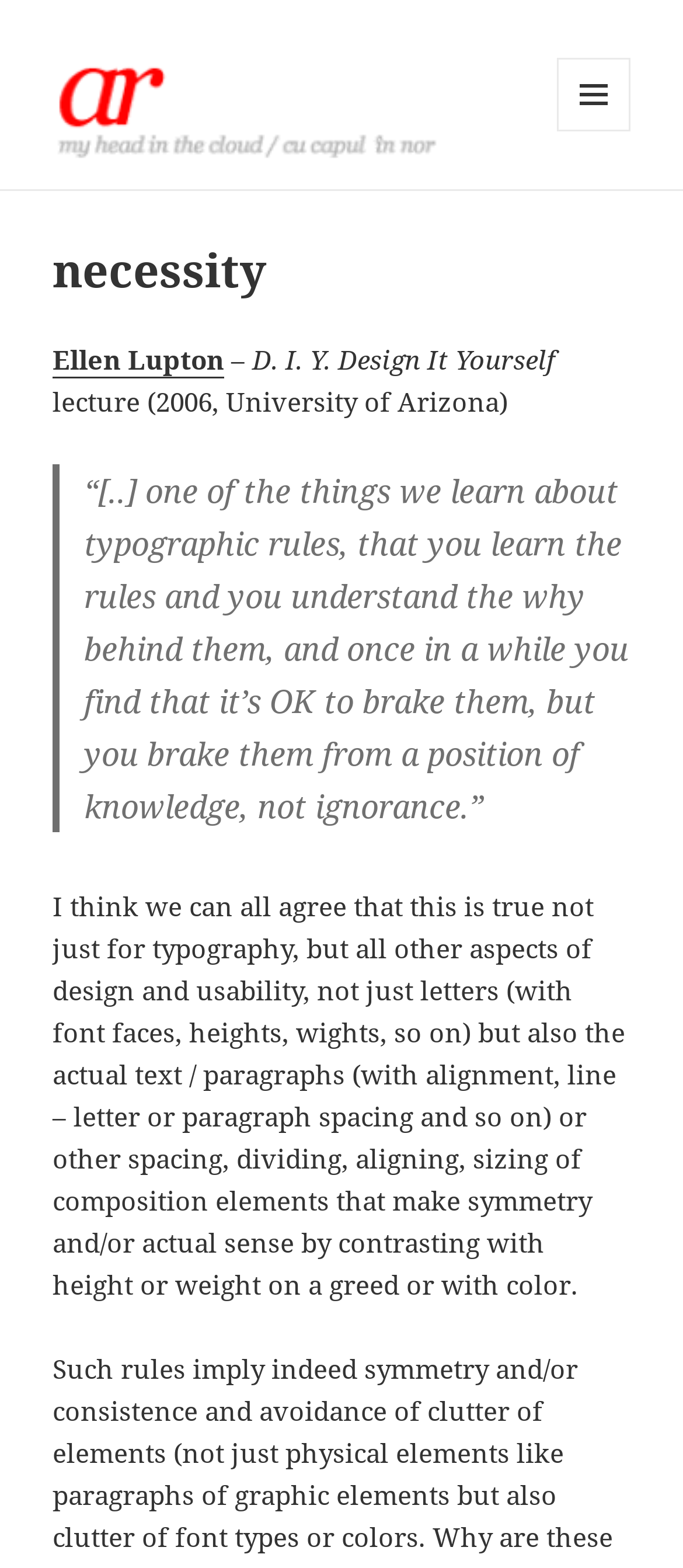Using the description: "AR ~ Adrian Radic", identify the bounding box of the corresponding UI element in the screenshot.

[0.077, 0.118, 0.574, 0.152]